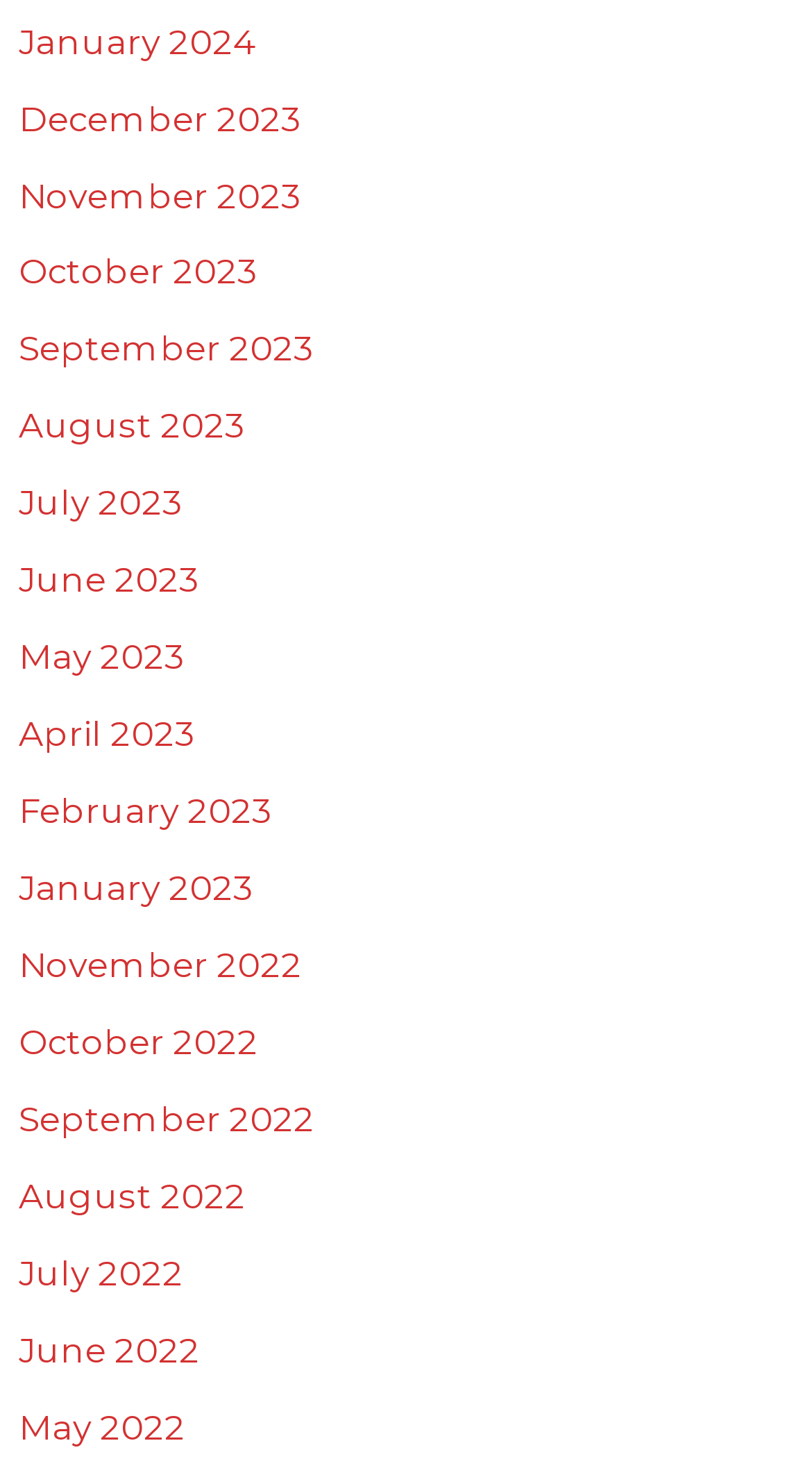Determine the bounding box for the HTML element described here: "Code". The coordinates should be given as [left, top, right, bottom] with each number being a float between 0 and 1.

None